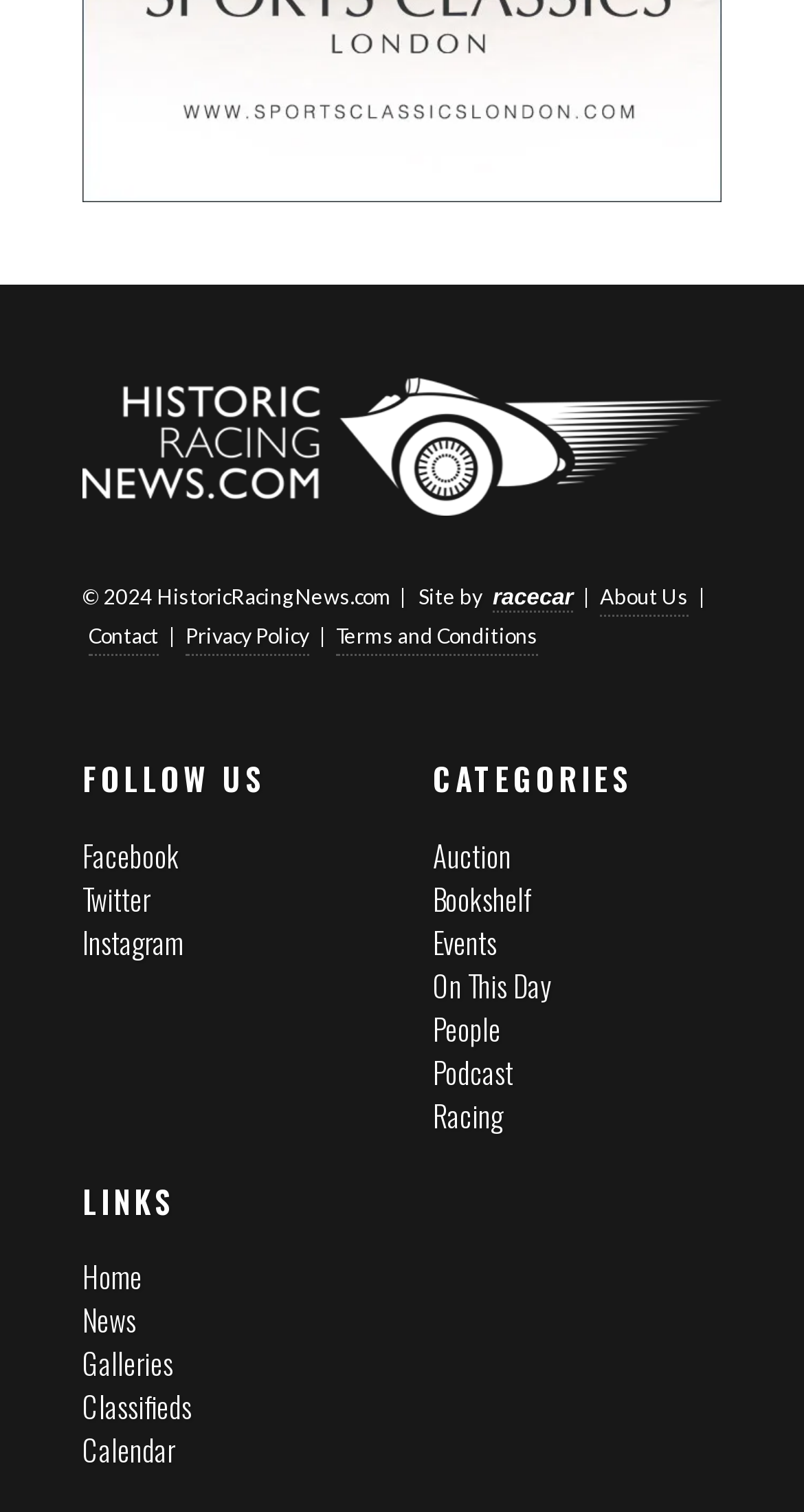Given the description About Us, predict the bounding box coordinates of the UI element. Ensure the coordinates are in the format (top-left x, top-left y, bottom-right x, bottom-right y) and all values are between 0 and 1.

[0.747, 0.383, 0.857, 0.408]